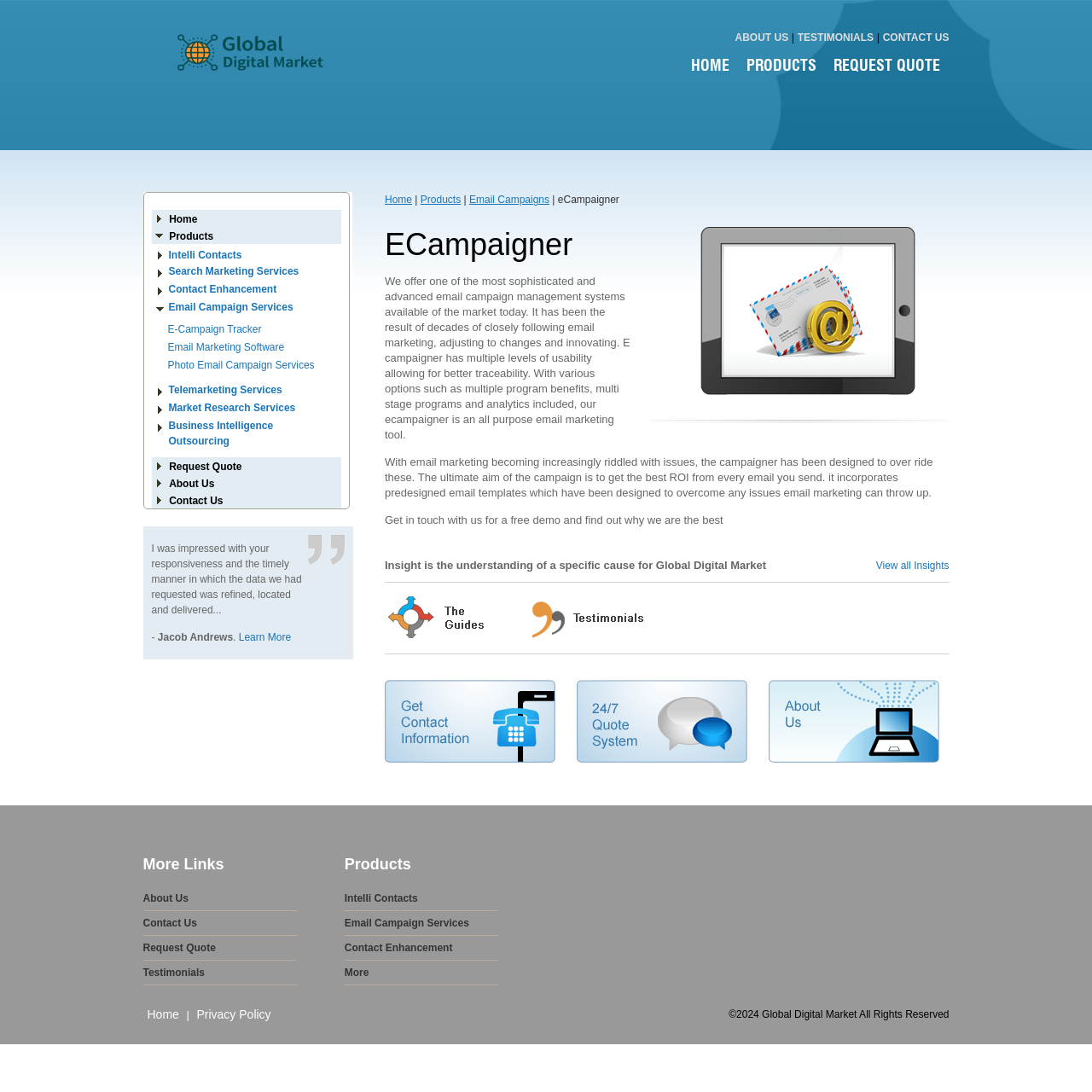Using a single word or phrase, answer the following question: 
What is the first link on the top navigation bar?

Home